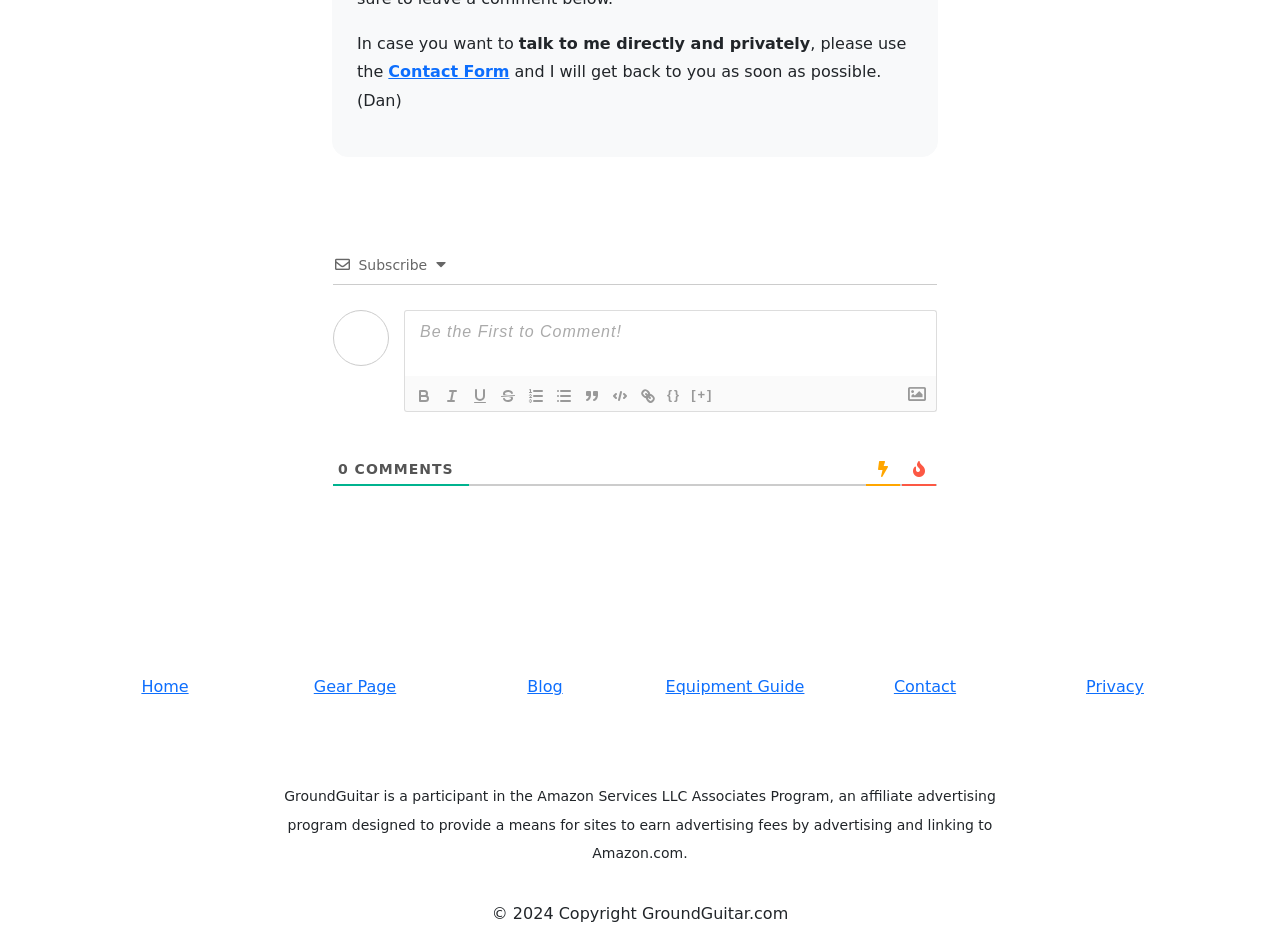What is the name of the website?
From the details in the image, answer the question comprehensively.

The name of the website can be inferred from the copyright information at the bottom of the page, which states '© 2024 Copyright GroundGuitar.com'.